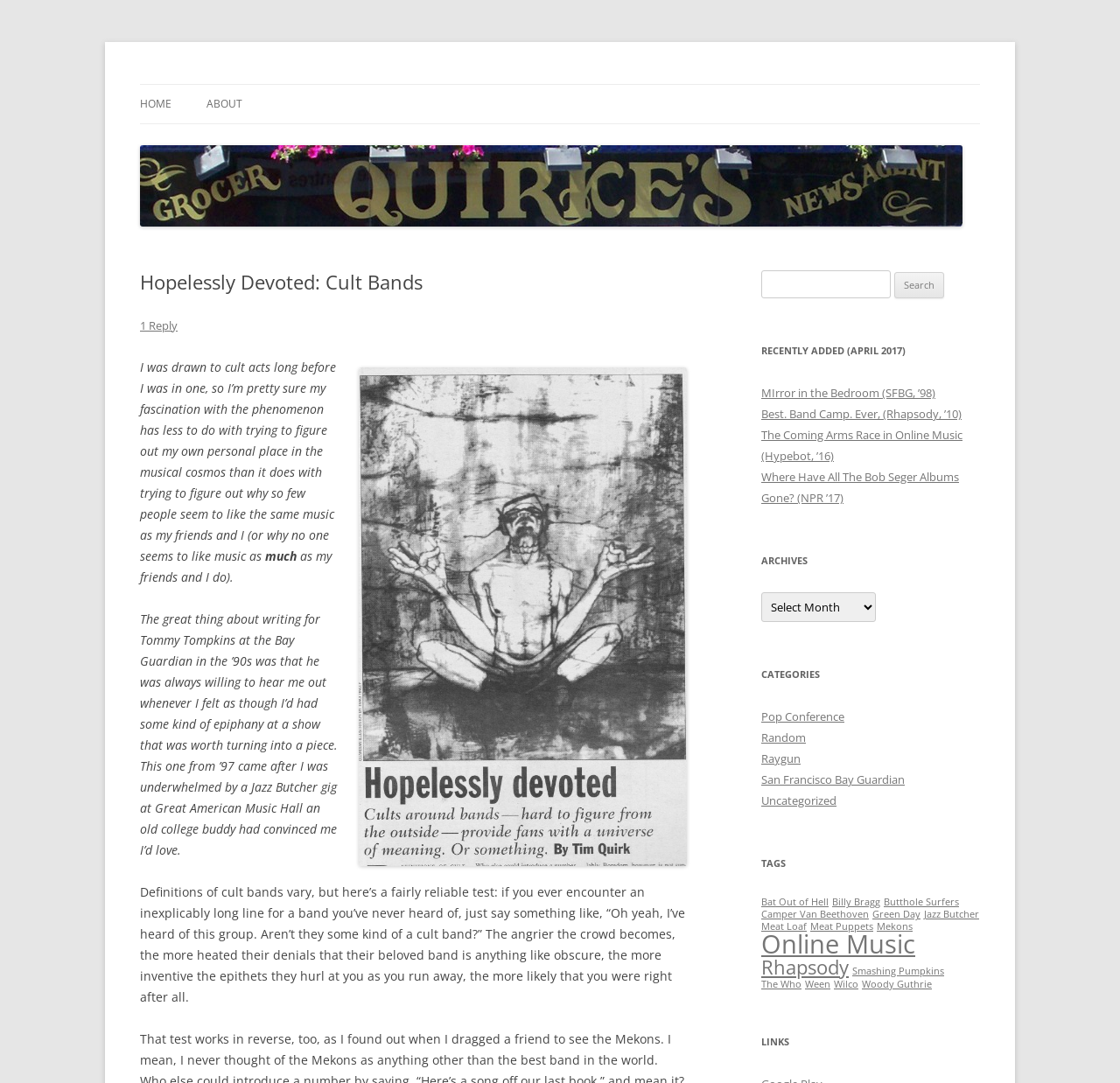Extract the bounding box coordinates for the UI element described as: "April 2020".

None